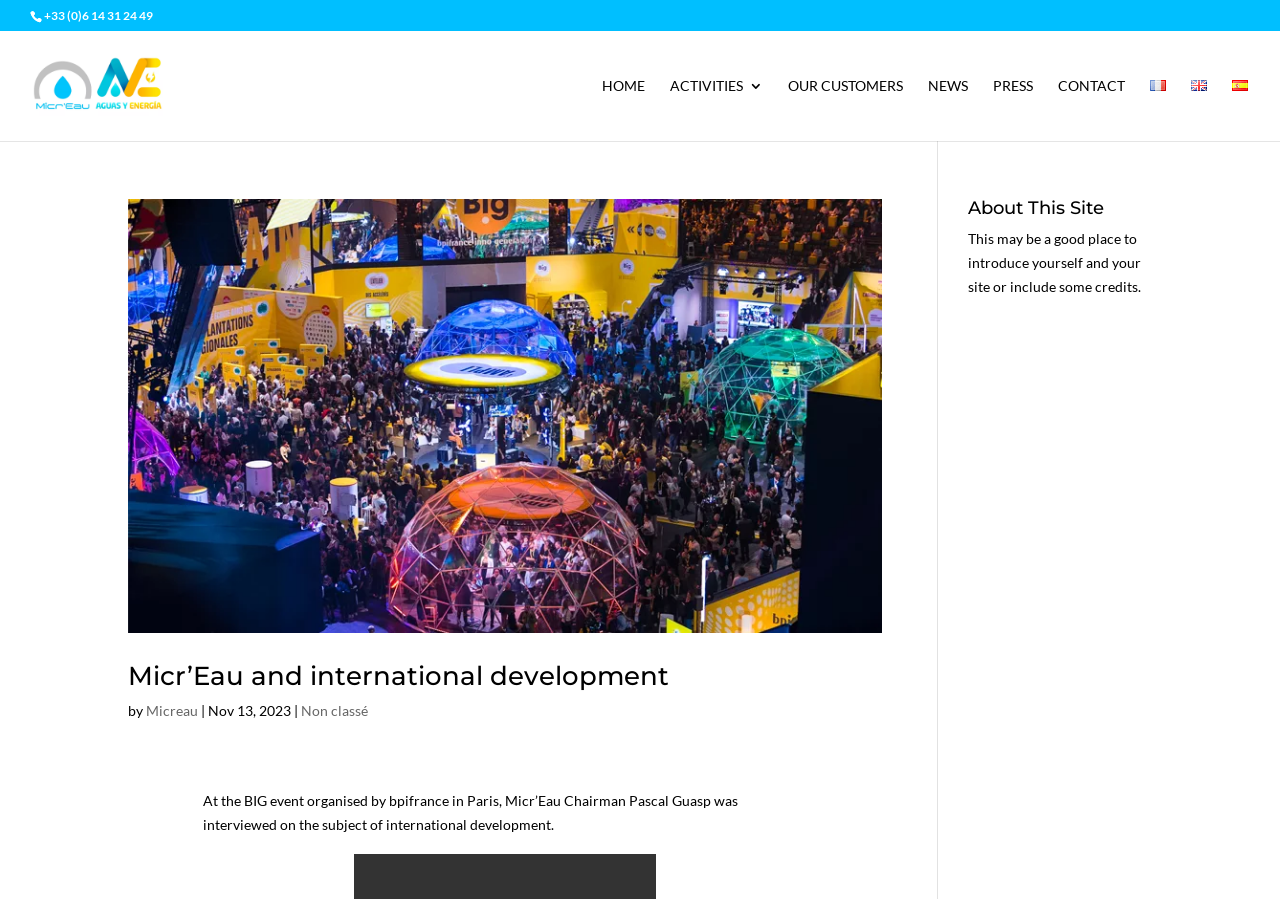What is the phone number on the top left?
Provide a detailed and extensive answer to the question.

I found the phone number on the top left of the webpage, which is a static text element with the bounding box coordinates [0.034, 0.009, 0.12, 0.026]. The text content of this element is '+33 (0)6 14 31 24 49'.